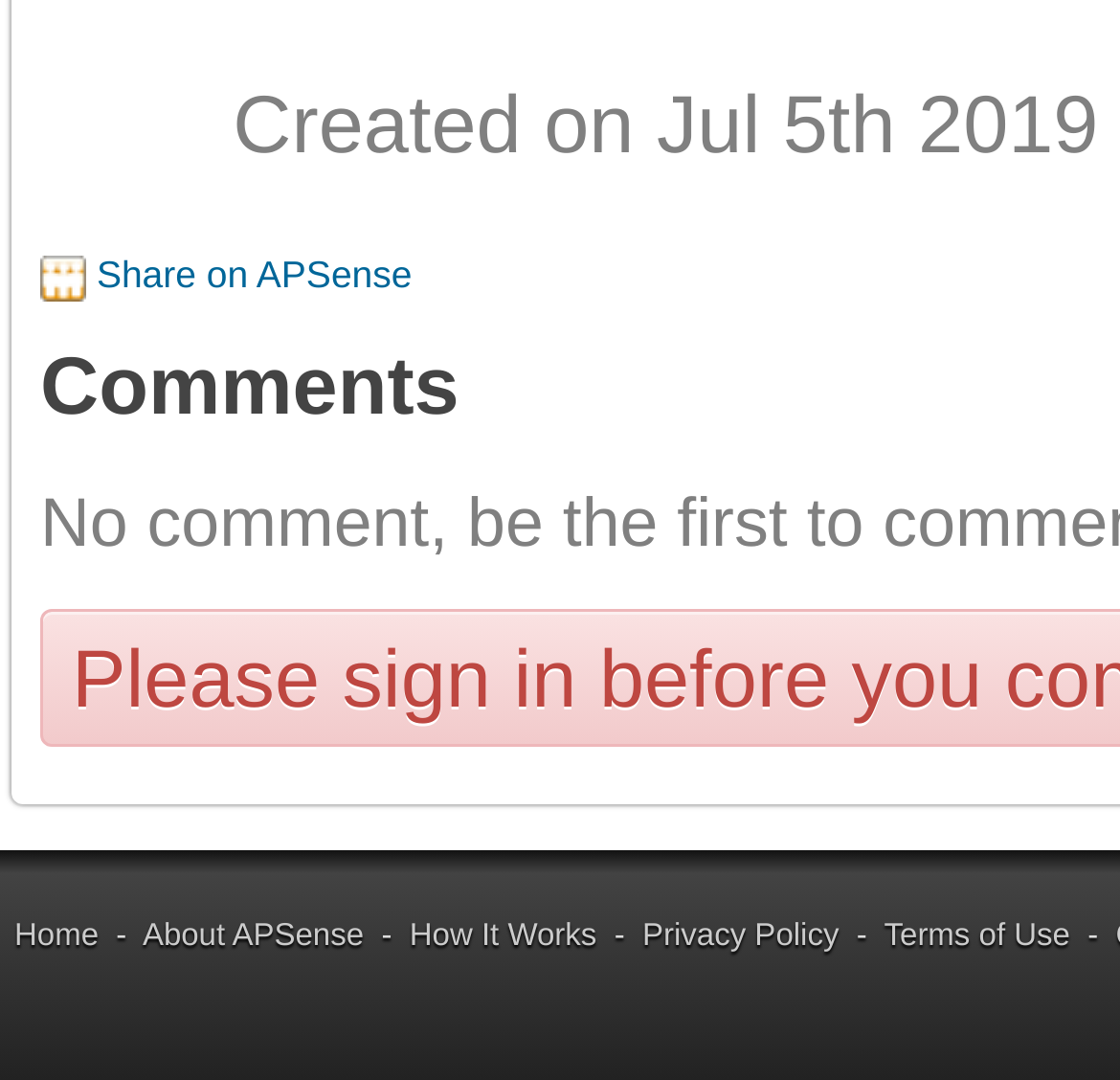Please determine the bounding box coordinates for the UI element described as: "Home".

[0.013, 0.83, 0.088, 0.861]